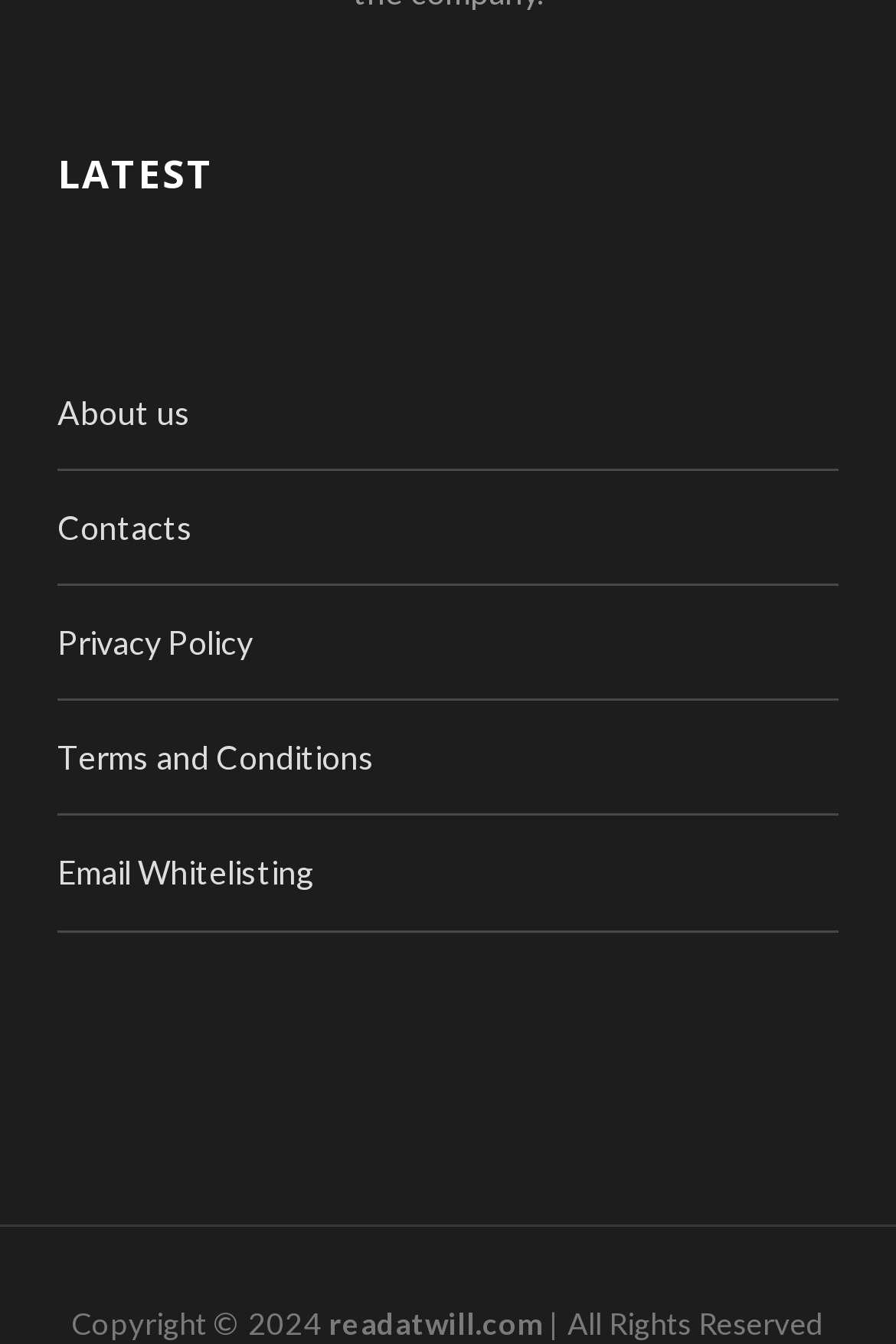How many links are in the footer section?
Answer the question with a single word or phrase by looking at the picture.

5